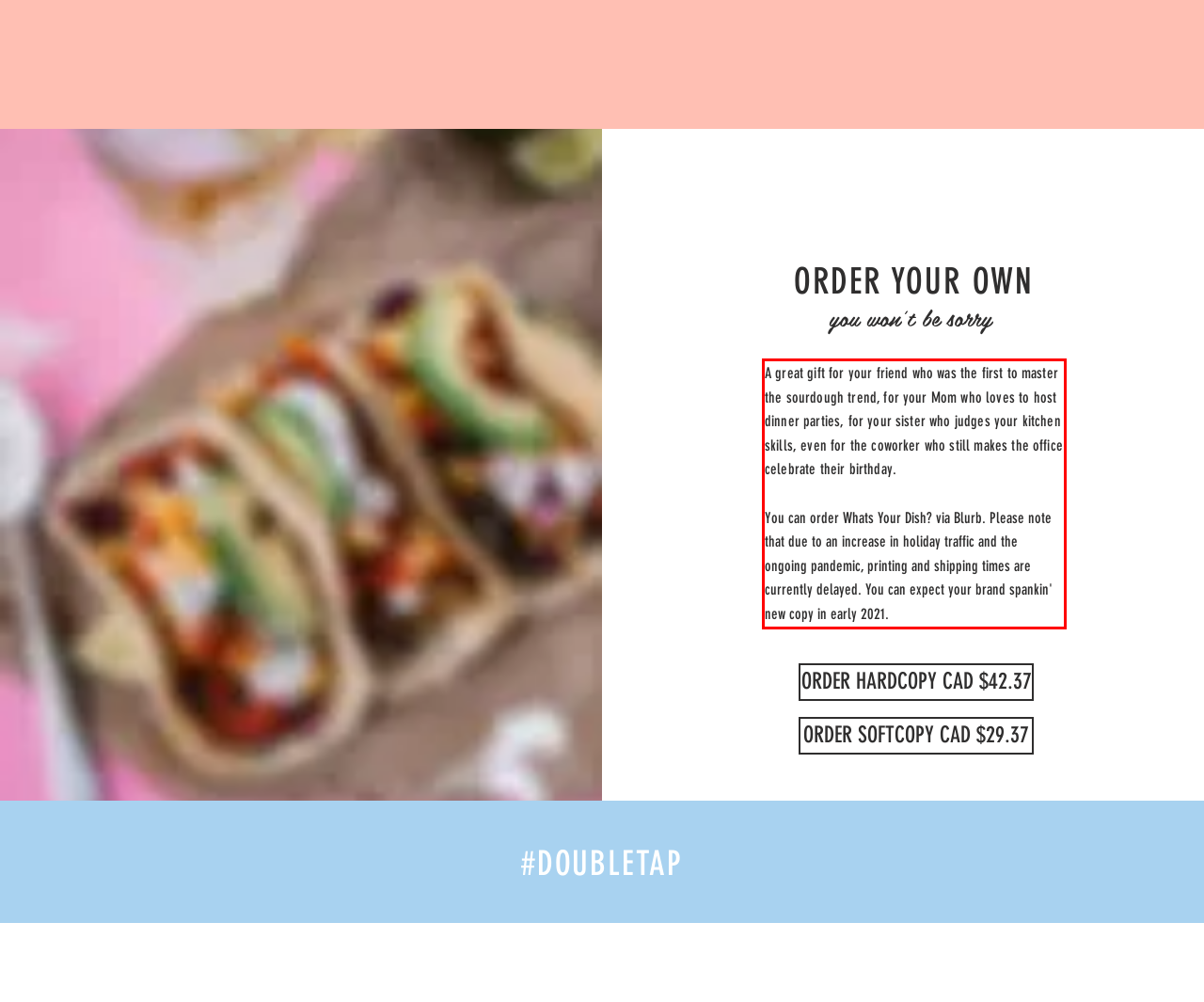With the given screenshot of a webpage, locate the red rectangle bounding box and extract the text content using OCR.

A great gift for your friend who was the first to master the sourdough trend, for your Mom who loves to host dinner parties, for your sister who judges your kitchen skills, even for the coworker who still makes the office celebrate their birthday. You can order Whats Your Dish? via Blurb. Please note that due to an increase in holiday traffic and the ongoing pandemic, printing and shipping times are currently delayed. You can expect your brand spankin' new copy in early 2021.